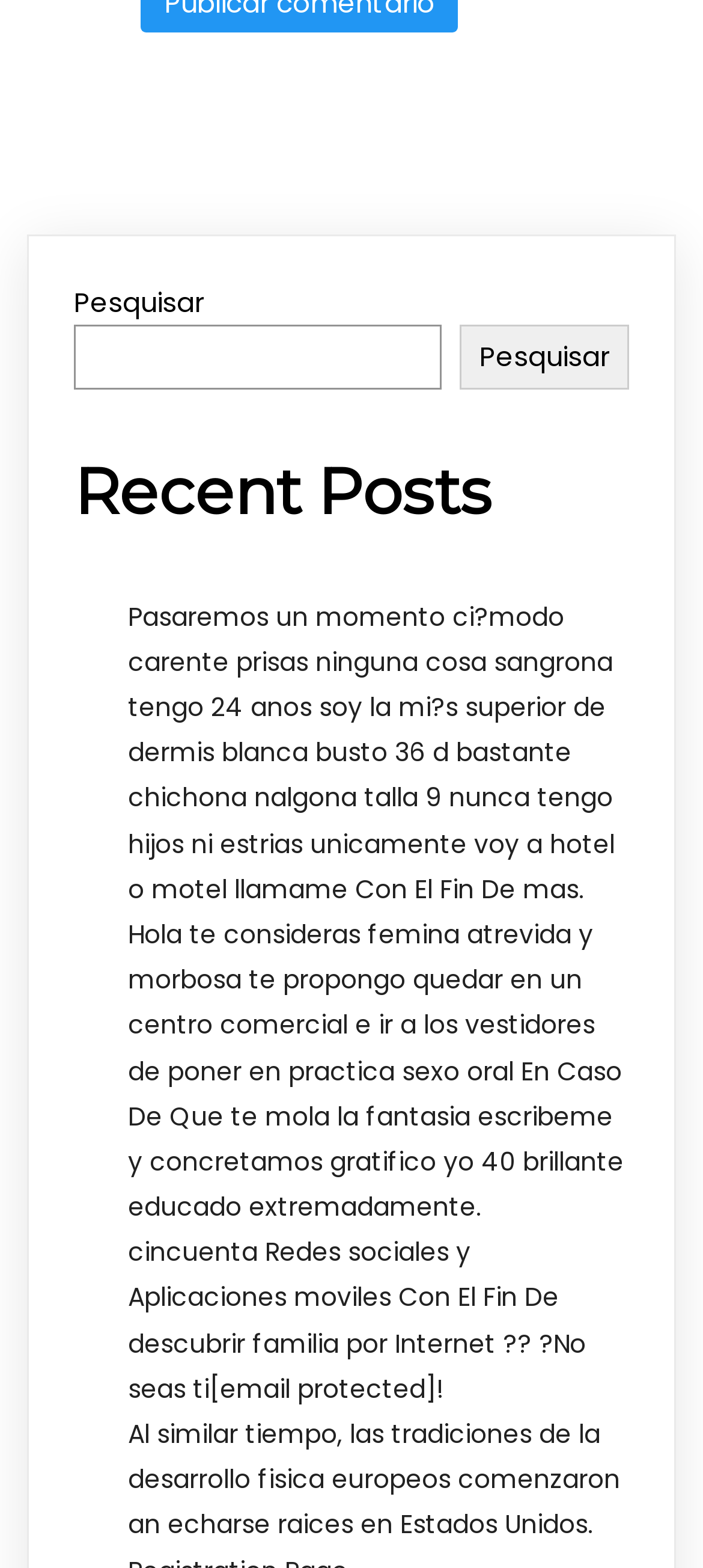How many posts are displayed on the webpage?
Look at the image and provide a short answer using one word or a phrase.

4